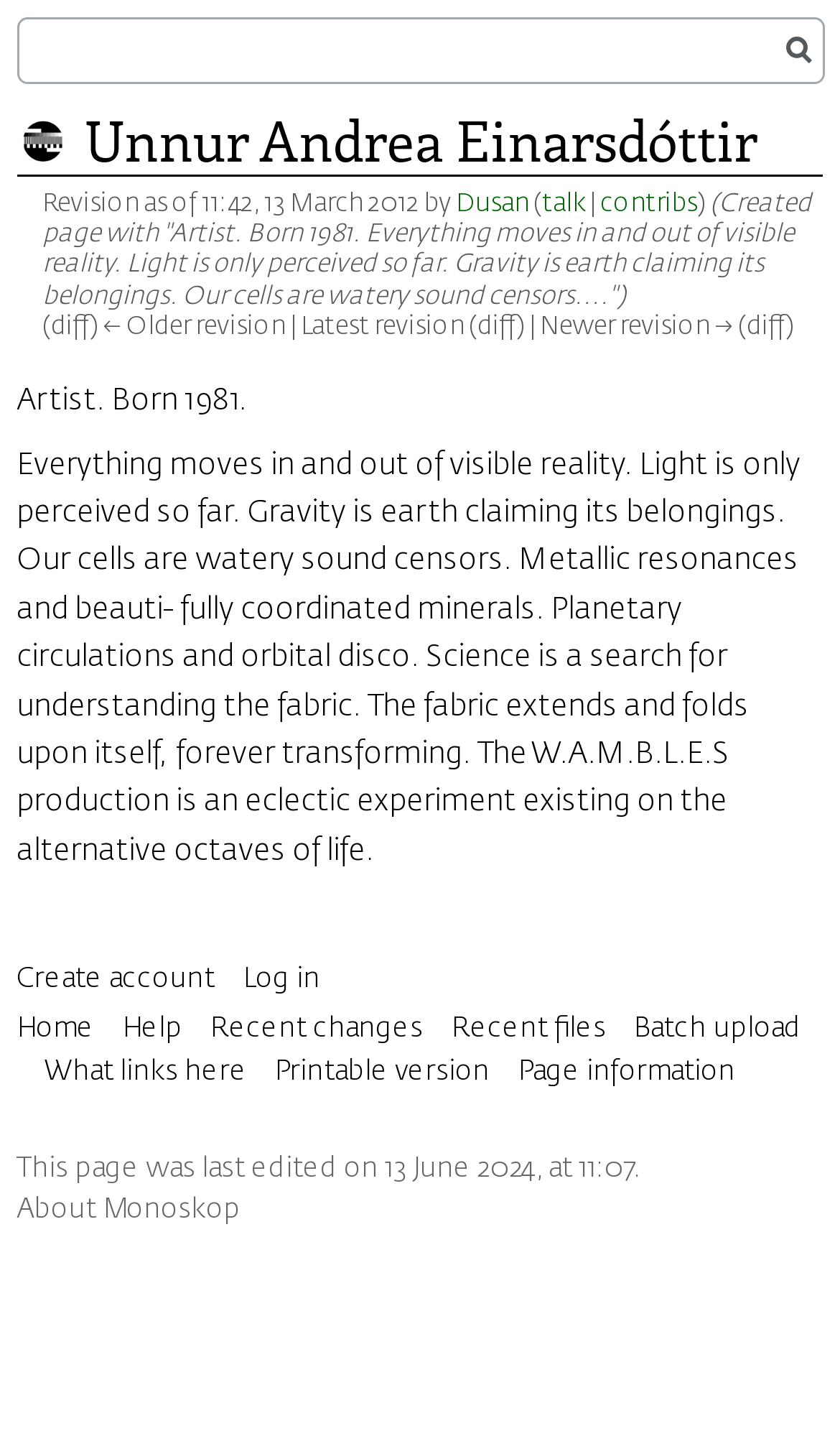Please provide a one-word or short phrase answer to the question:
What is the birth year of the artist?

1981